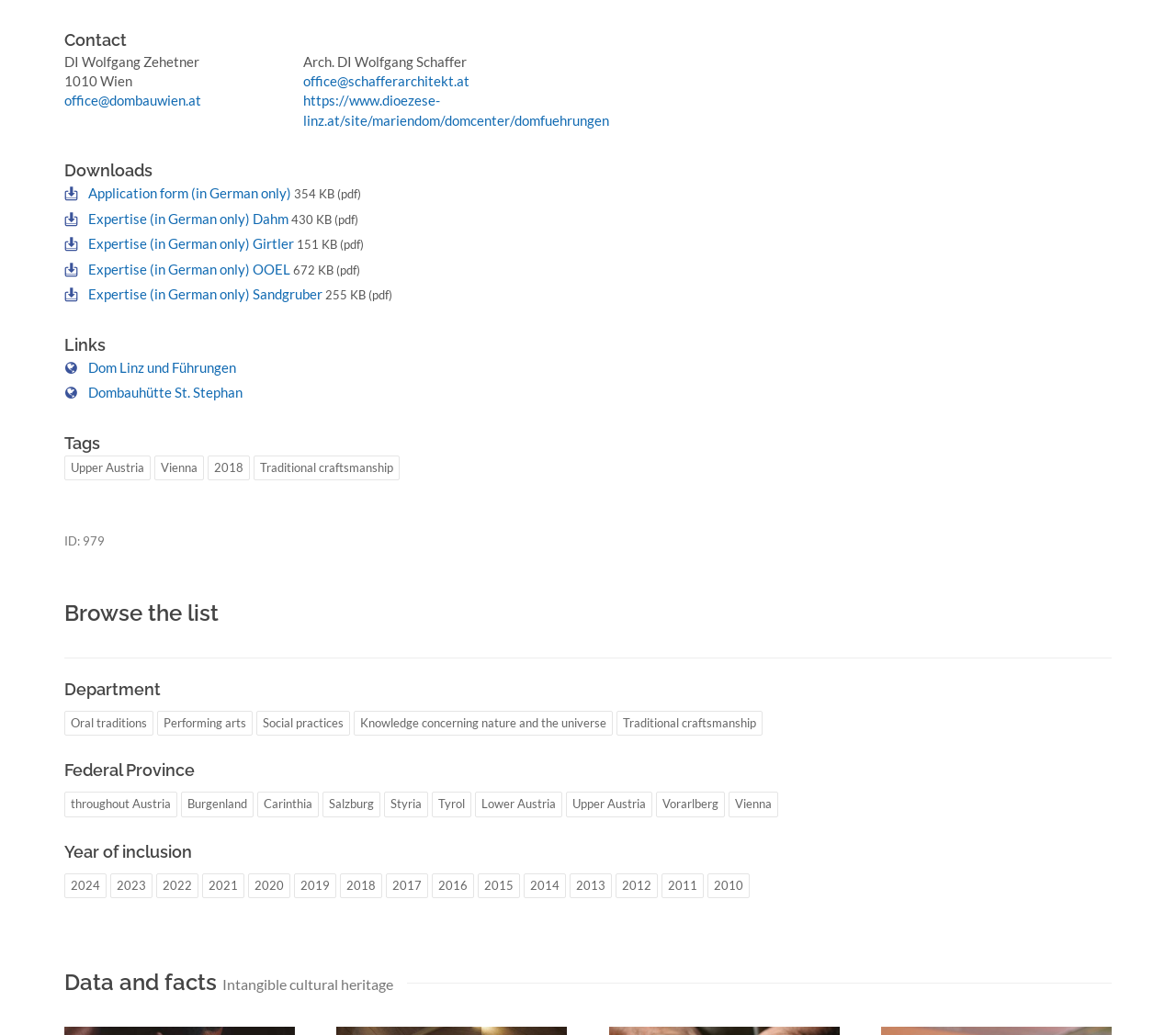What is the file size of the application form?
Carefully analyze the image and provide a thorough answer to the question.

I found the link 'Application form (in German only)' and its corresponding file size '354 KB (pdf)'.